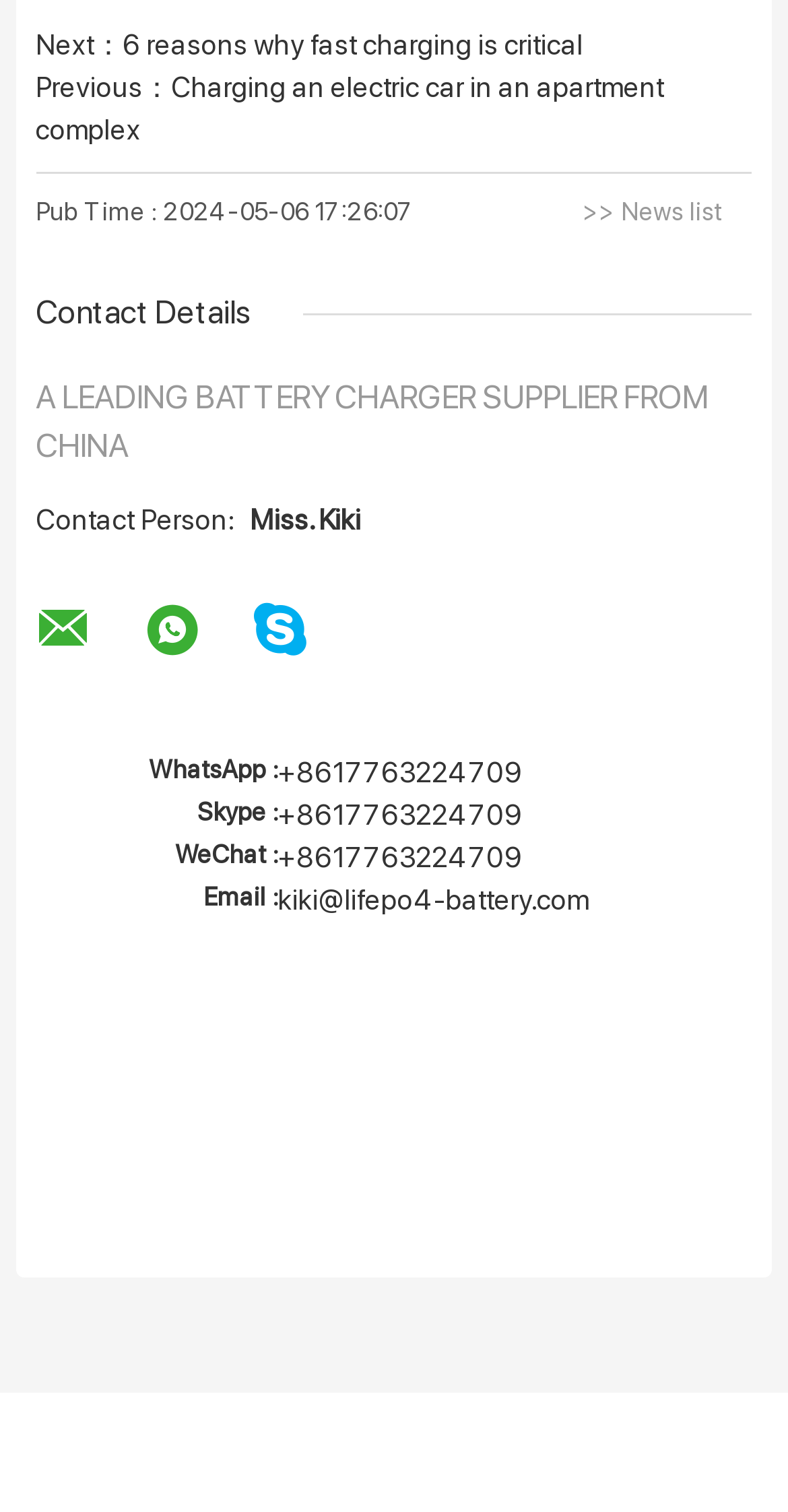Use a single word or phrase to answer the question:
What is the publication time of the current news?

2024-05-06 17:26:07